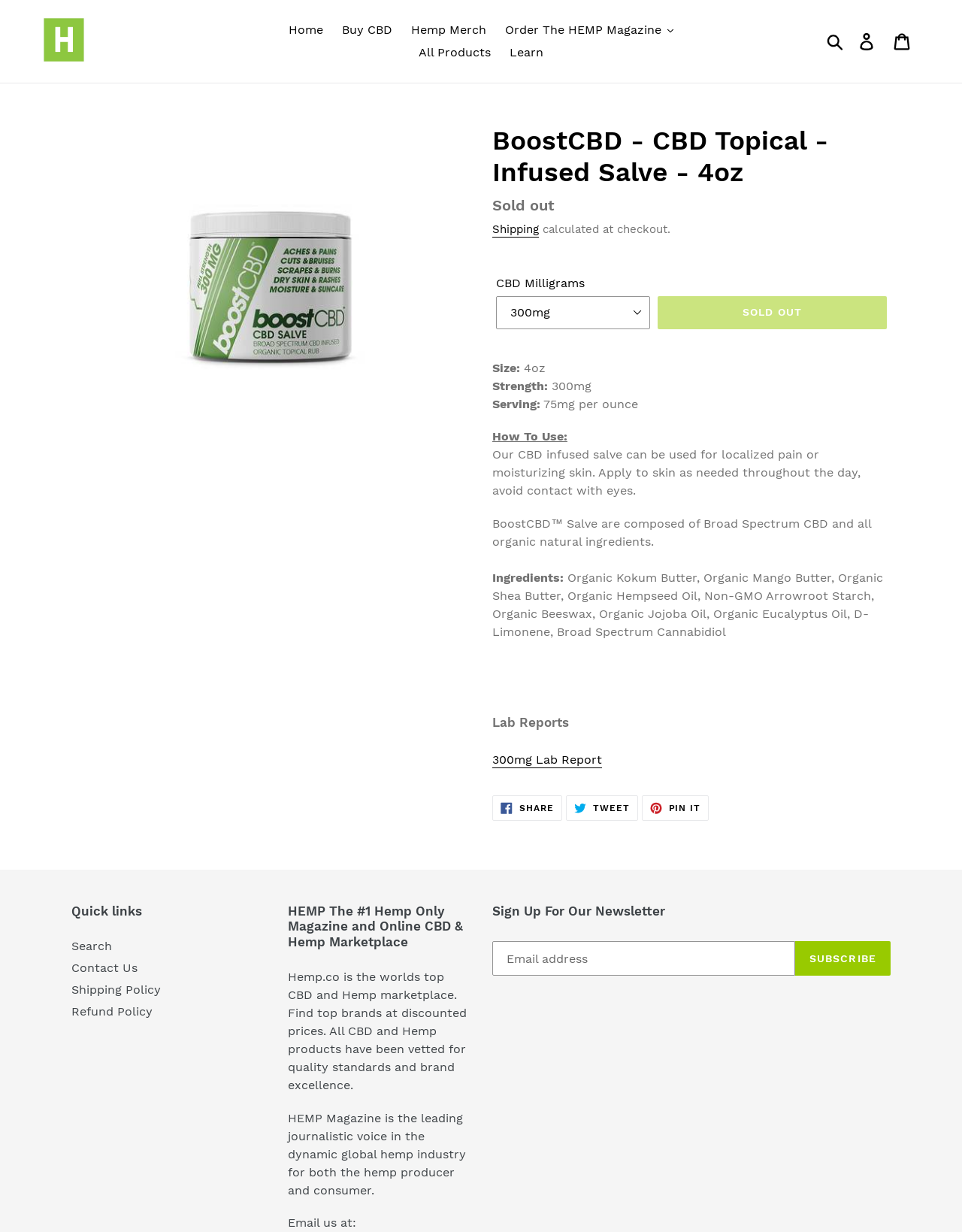Please give the bounding box coordinates of the area that should be clicked to fulfill the following instruction: "Search for products". The coordinates should be in the format of four float numbers from 0 to 1, i.e., [left, top, right, bottom].

[0.855, 0.025, 0.884, 0.042]